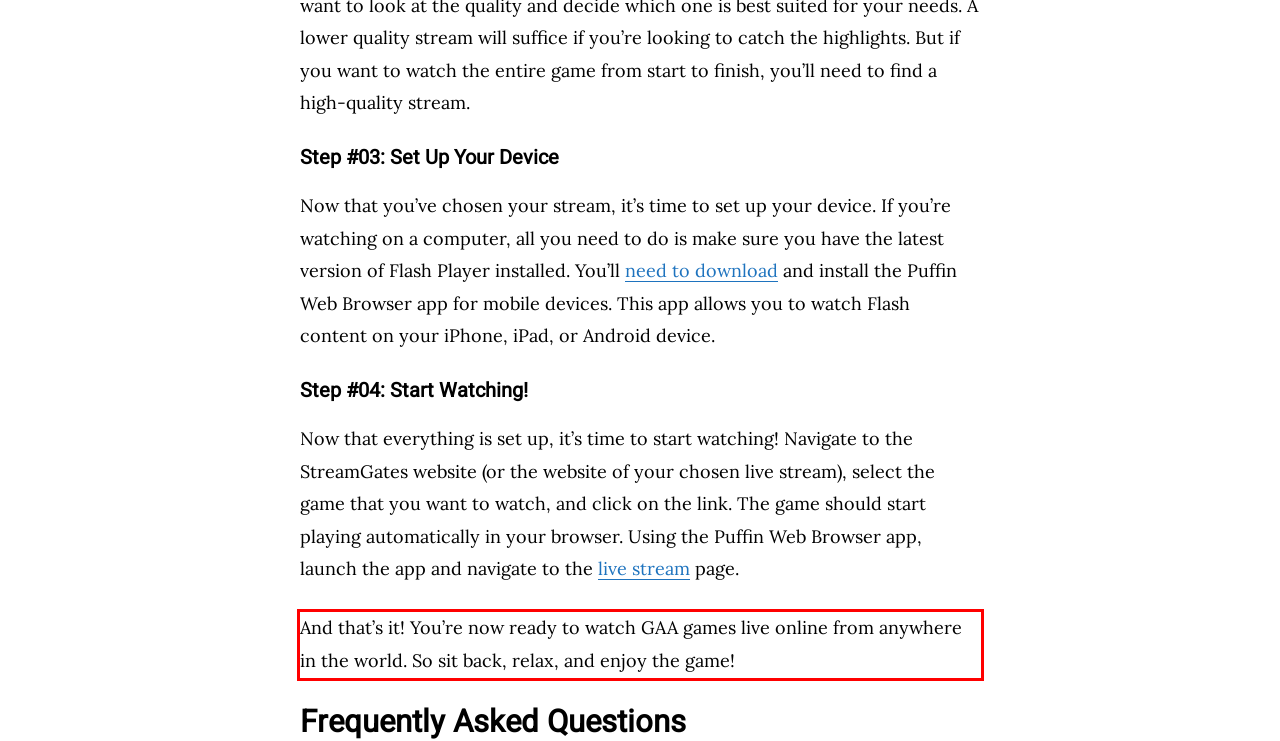Given the screenshot of a webpage, identify the red rectangle bounding box and recognize the text content inside it, generating the extracted text.

And that’s it! You’re now ready to watch GAA games live online from anywhere in the world. So sit back, relax, and enjoy the game!